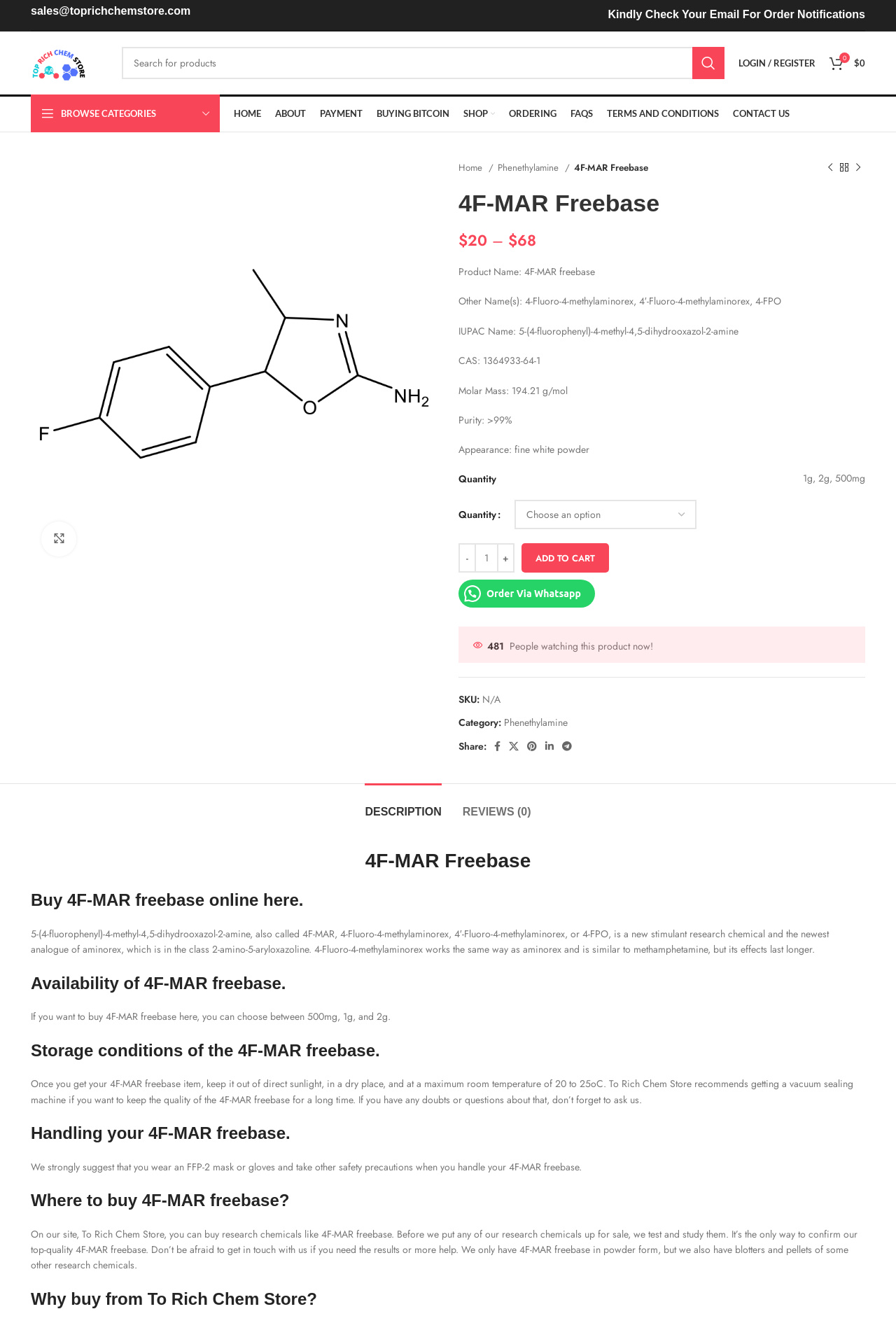Specify the bounding box coordinates of the area to click in order to execute this command: 'Contact us via email'. The coordinates should consist of four float numbers ranging from 0 to 1, and should be formatted as [left, top, right, bottom].

[0.034, 0.003, 0.213, 0.015]